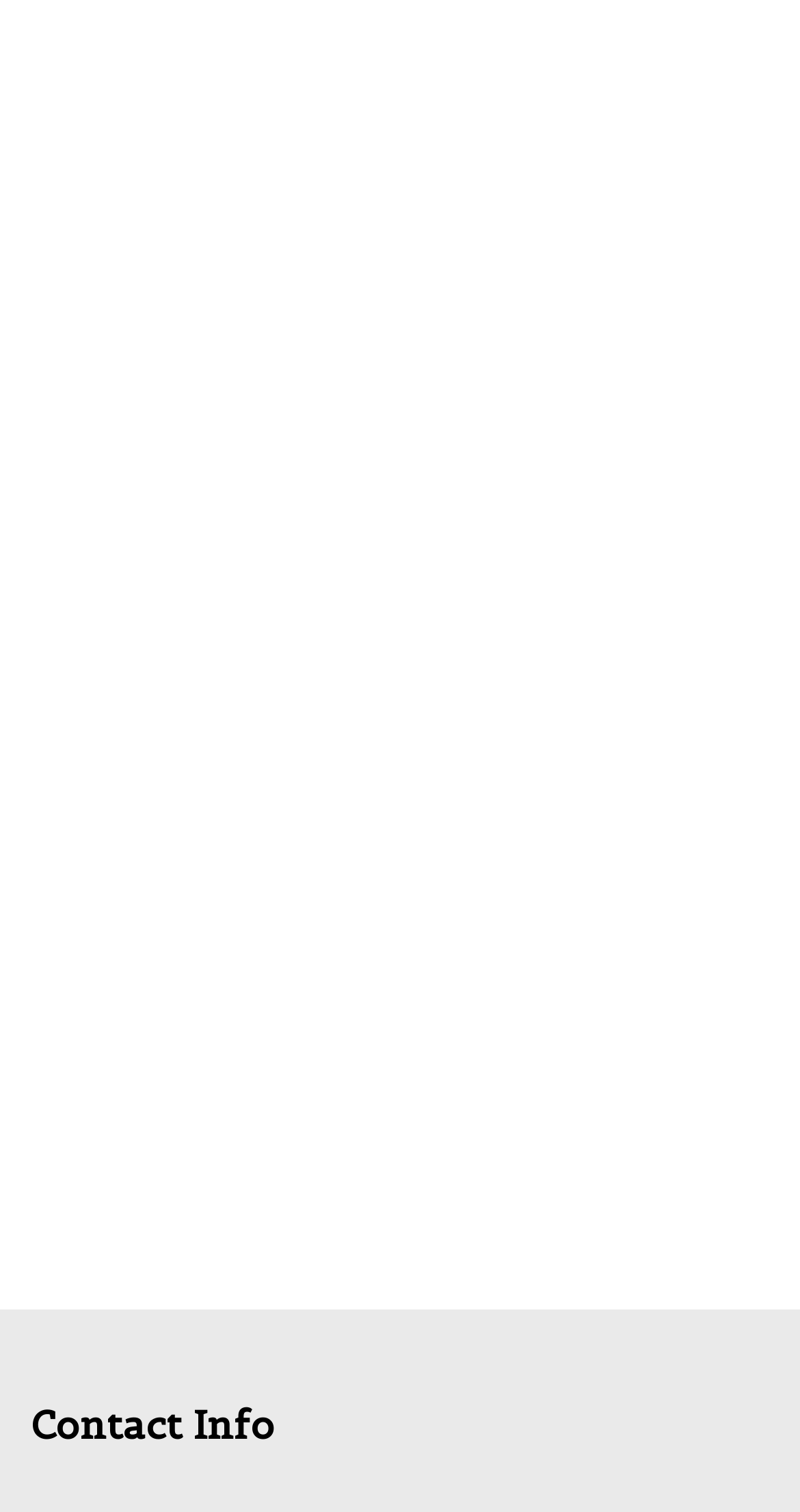Identify the bounding box coordinates of the section to be clicked to complete the task described by the following instruction: "Leave a review". The coordinates should be four float numbers between 0 and 1, formatted as [left, top, right, bottom].

[0.038, 0.094, 0.962, 0.23]